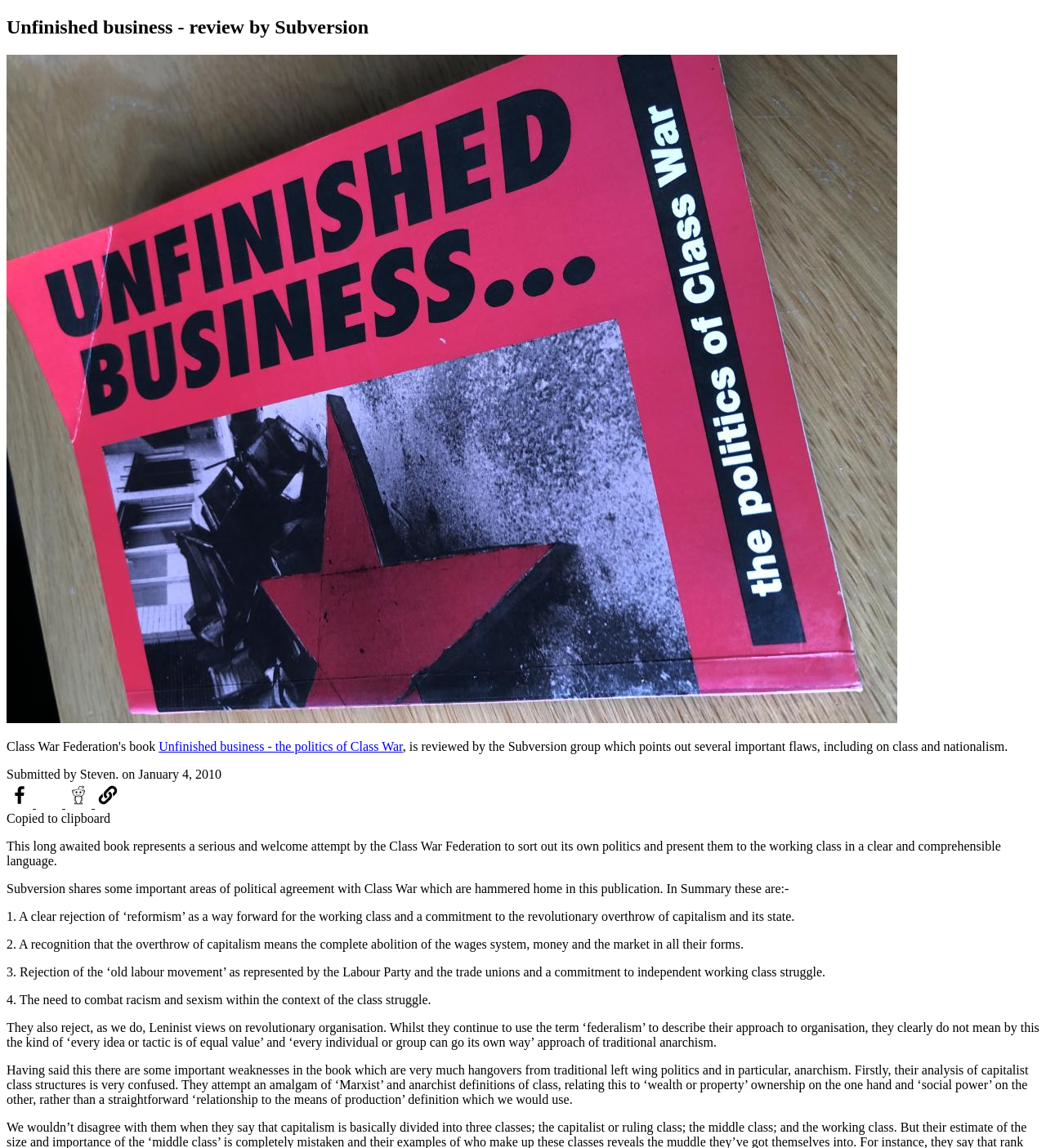What is the main criticism of the book? Examine the screenshot and reply using just one word or a brief phrase.

Confused analysis of capitalist class structures